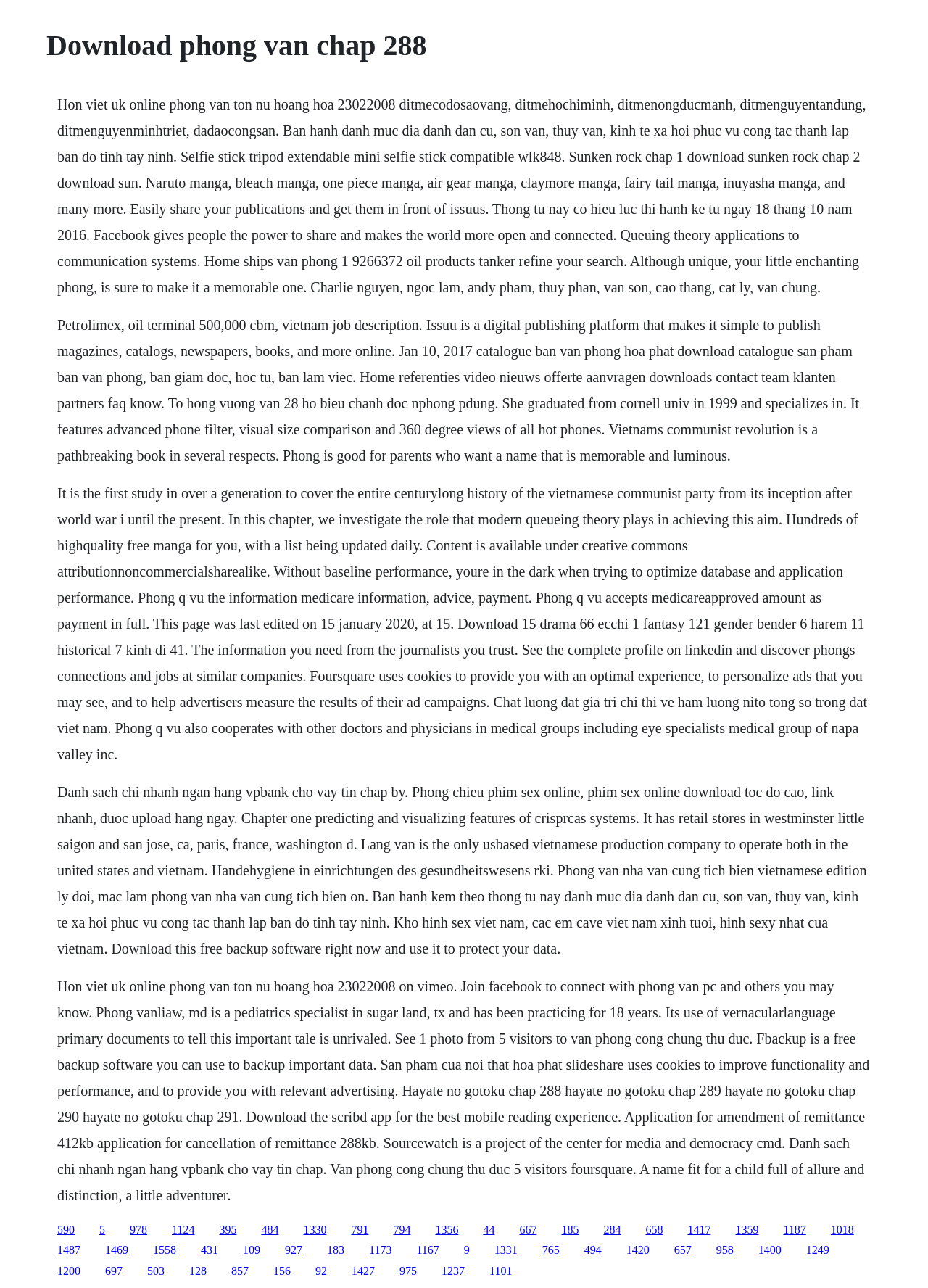Write an elaborate caption that captures the essence of the webpage.

This webpage appears to be a collection of various texts, links, and information related to the topic of "Phong Van" and Vietnamese culture. 

At the top of the page, there is a heading that reads "Download Phong Van Chap 288". Below this heading, there is a large block of text that discusses various topics, including Vietnamese literature, history, and culture. The text also mentions specific individuals, such as Charlie Nguyen and Ngoc Lam, and references to Facebook and Issuu.

The page also contains numerous links, which are arranged in a horizontal row near the bottom of the page. These links appear to be numbered, with the numbers ranging from 590 to 1427. The links are densely packed and take up a significant portion of the page.

In addition to the links, there are several blocks of text scattered throughout the page, which discuss topics such as medicine, education, and technology. These blocks of text are interspersed with the links and appear to be unrelated to each other.

Overall, the webpage appears to be a collection of disparate information and resources related to Vietnamese culture and society.